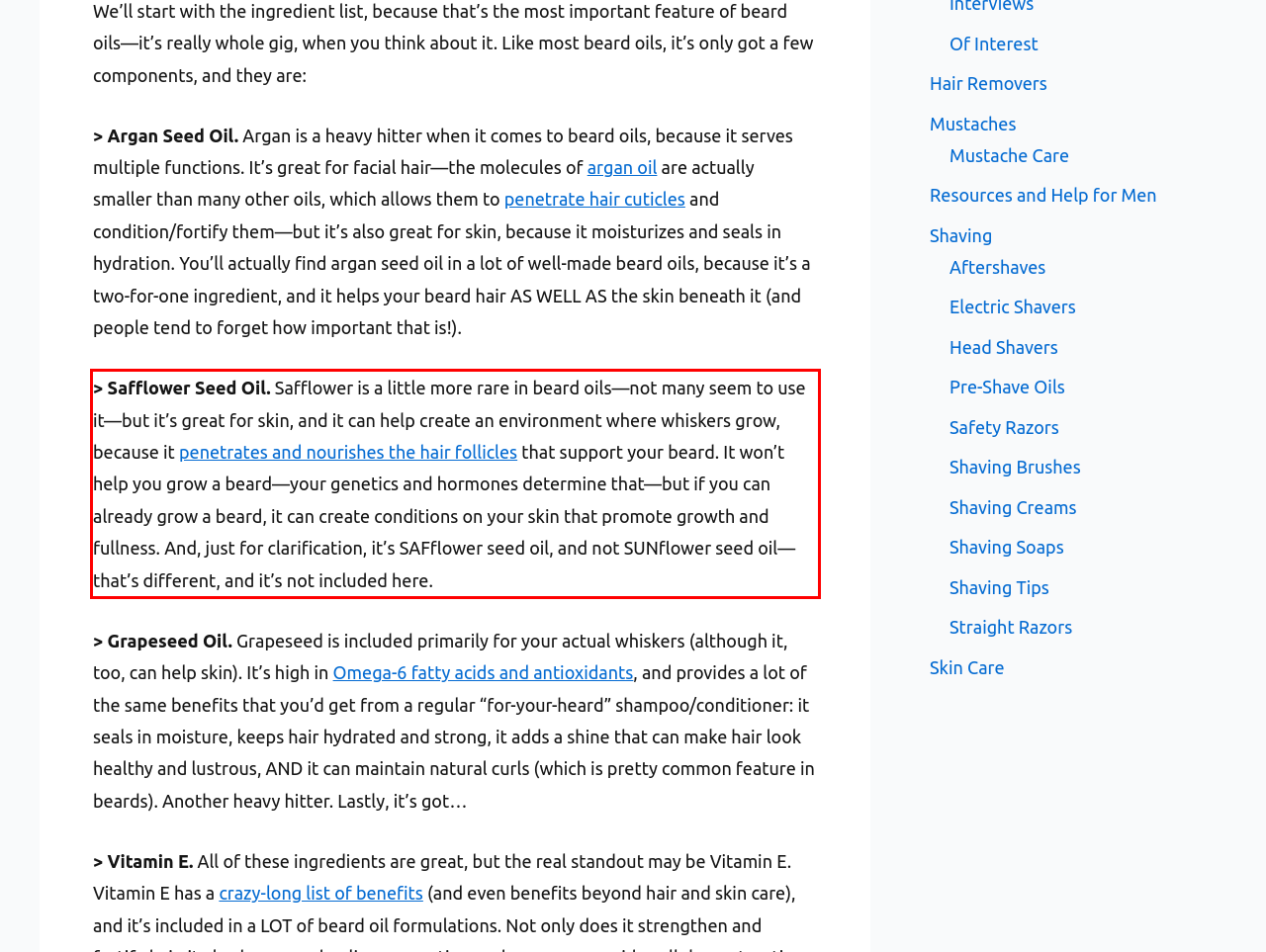Identify the text inside the red bounding box on the provided webpage screenshot by performing OCR.

> Safflower Seed Oil. Safflower is a little more rare in beard oils—not many seem to use it—but it’s great for skin, and it can help create an environment where whiskers grow, because it penetrates and nourishes the hair follicles that support your beard. It won’t help you grow a beard—your genetics and hormones determine that—but if you can already grow a beard, it can create conditions on your skin that promote growth and fullness. And, just for clarification, it’s SAFflower seed oil, and not SUNflower seed oil—that’s different, and it’s not included here.